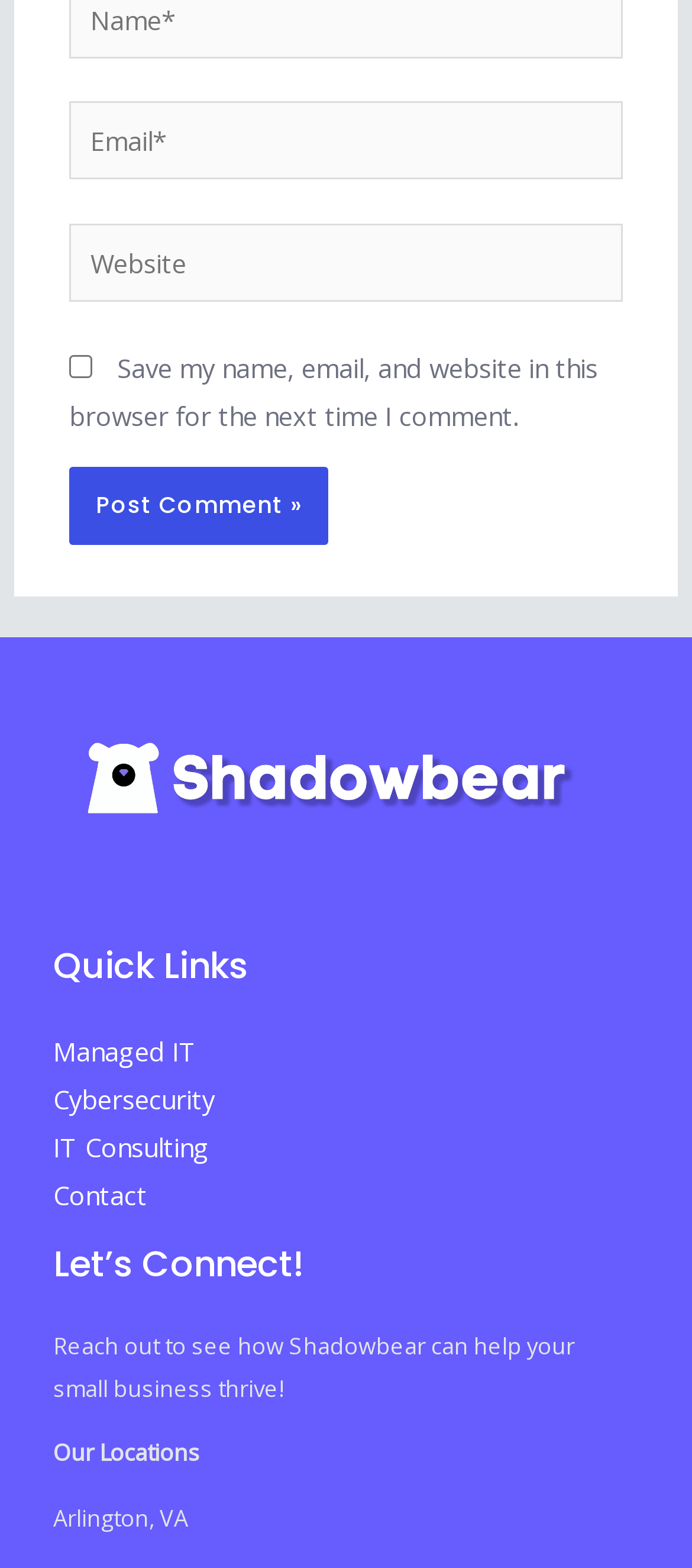Reply to the question with a brief word or phrase: What is the logo in the footer?

Shadowbear.io Logo Inverse